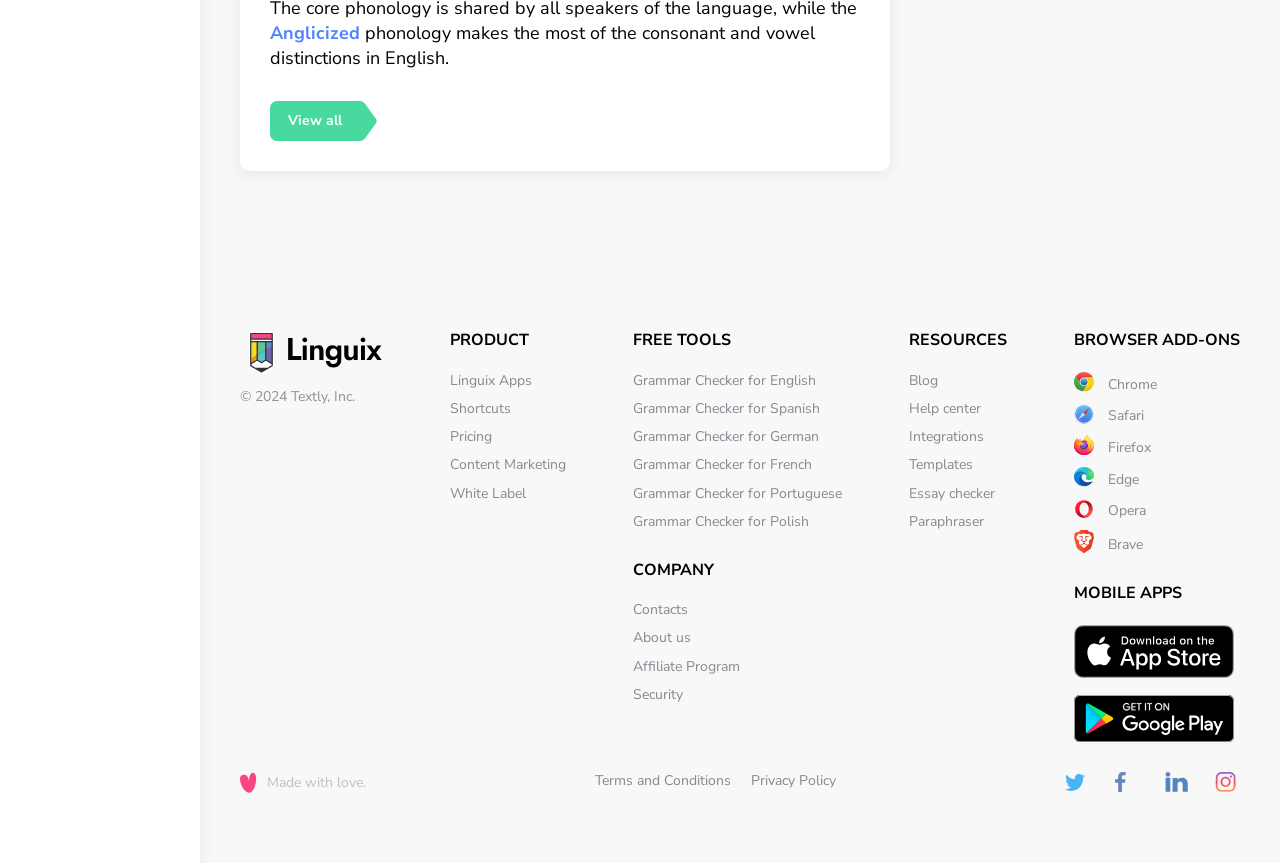What is the 'Essay checker' link for?
Based on the visual content, answer with a single word or a brief phrase.

To check essays